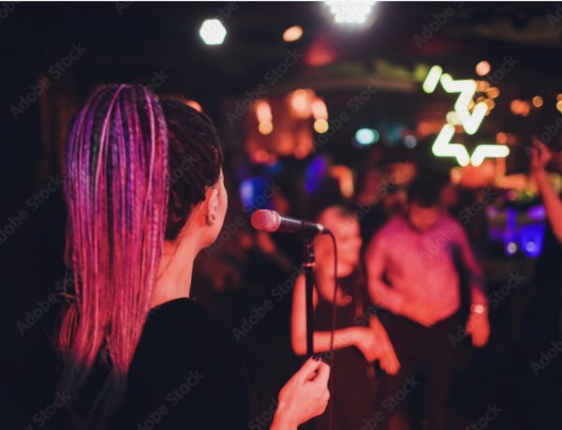What is the mood of the audience?
Using the image, give a concise answer in the form of a single word or short phrase.

Engaged and enthusiastic